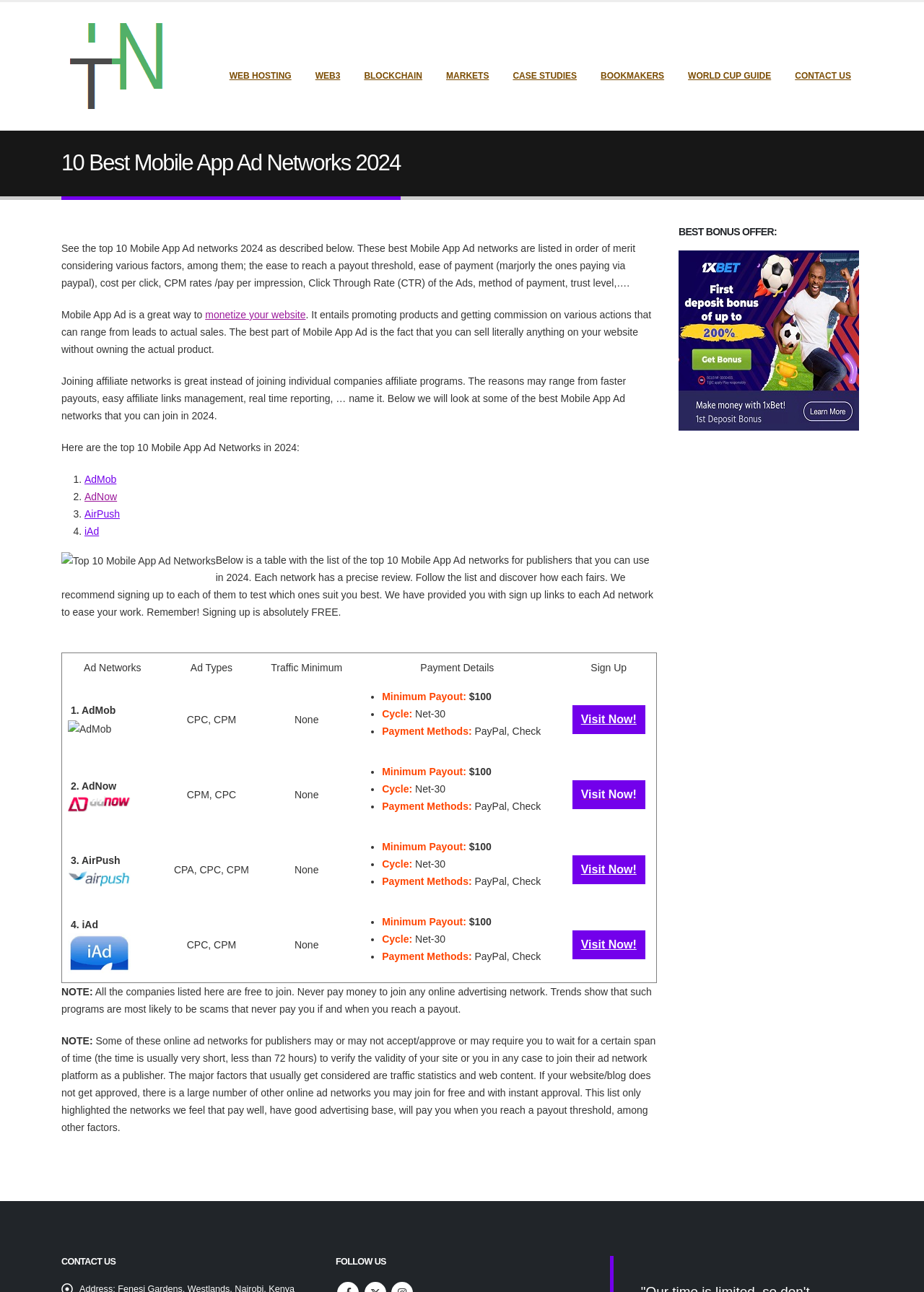Pinpoint the bounding box coordinates of the clickable area needed to execute the instruction: "Visit the WEB HOSTING page". The coordinates should be specified as four float numbers between 0 and 1, i.e., [left, top, right, bottom].

[0.236, 0.047, 0.328, 0.07]